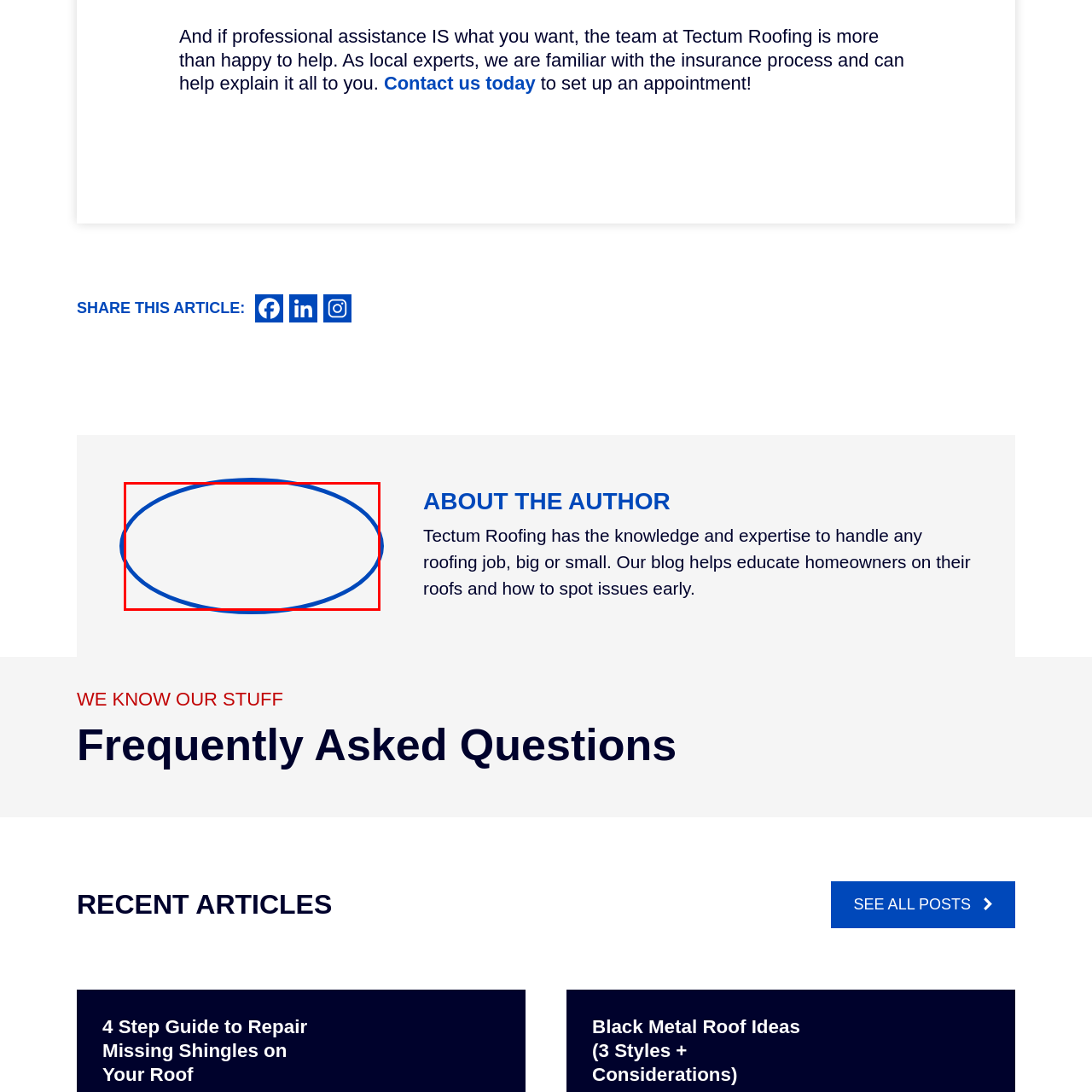Generate an in-depth caption for the image enclosed by the red boundary.

The image features an author profile picture for a blog titled "ABOUT THE AUTHOR." The design includes a simple, clean oval shape outlined in blue against a light gray background, providing a subtle and professional touch. This visual element enhances the overall aesthetic of the page, reflecting the expertise of the Tectum Roofing team. The accompanying text highlights Tectum Roofing's commitment to sharing knowledge and expertise related to roofing, aiming to educate homeowners on how to maintain and repair their roofs effectively.